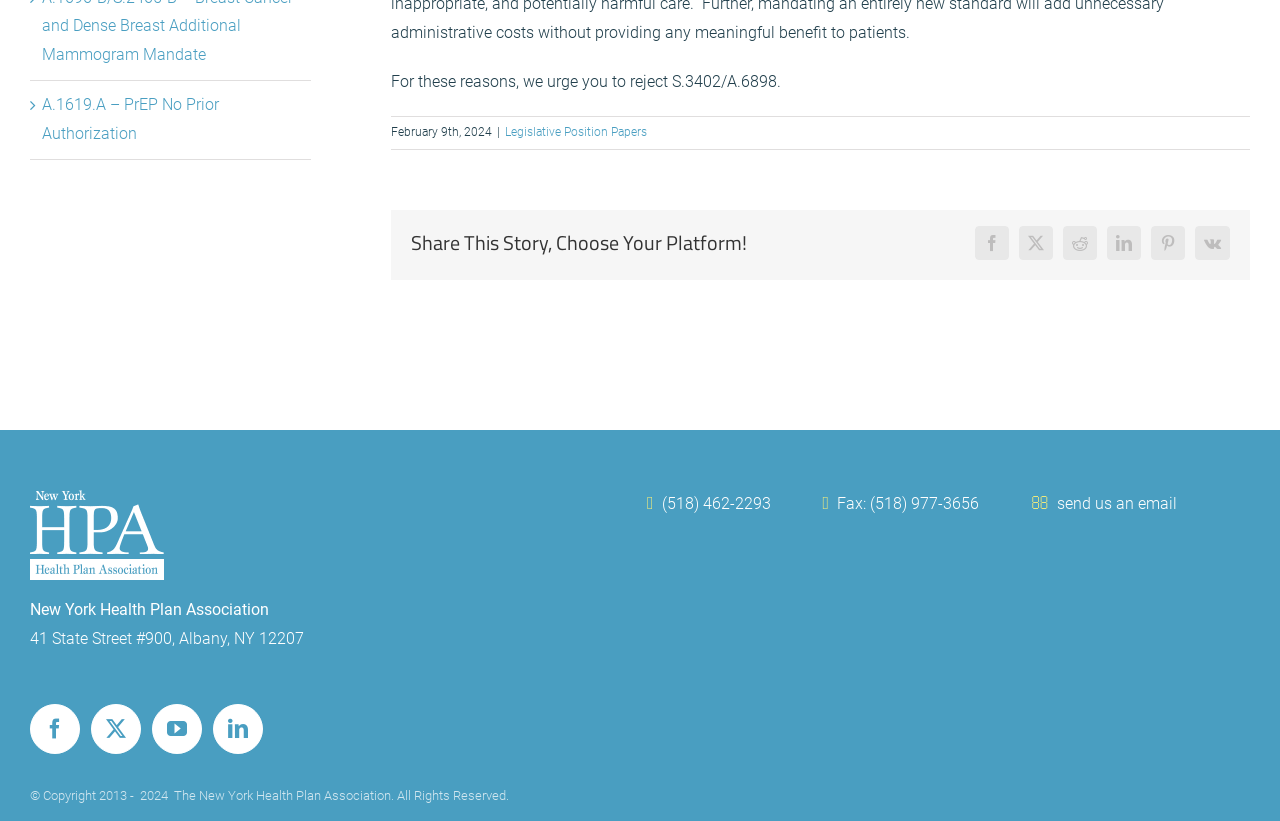Determine the bounding box coordinates of the clickable region to carry out the instruction: "Send an email".

[0.812, 0.597, 0.92, 0.632]